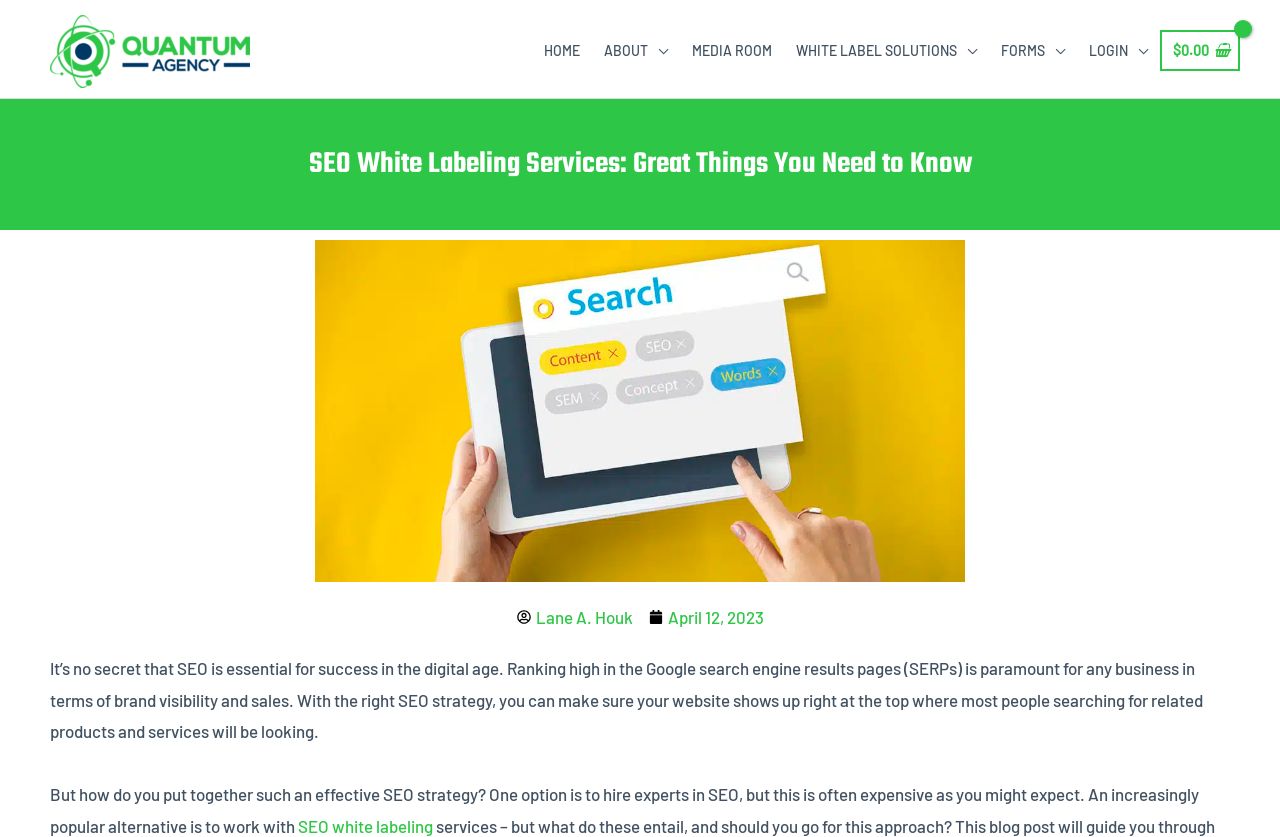What is the main topic of this webpage?
Look at the image and answer the question using a single word or phrase.

SEO White Labeling